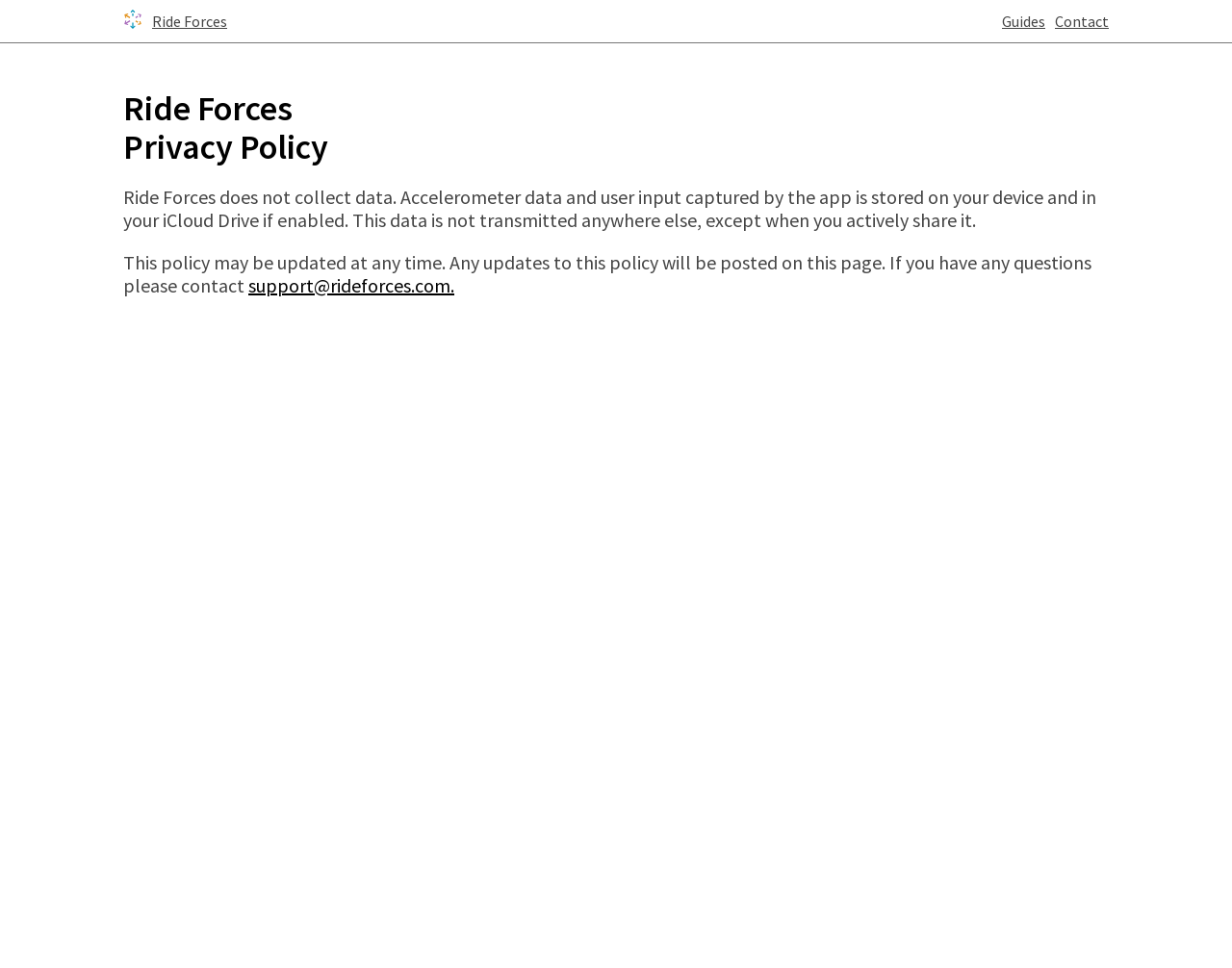Locate and extract the headline of this webpage.

Ride Forces
Privacy Policy